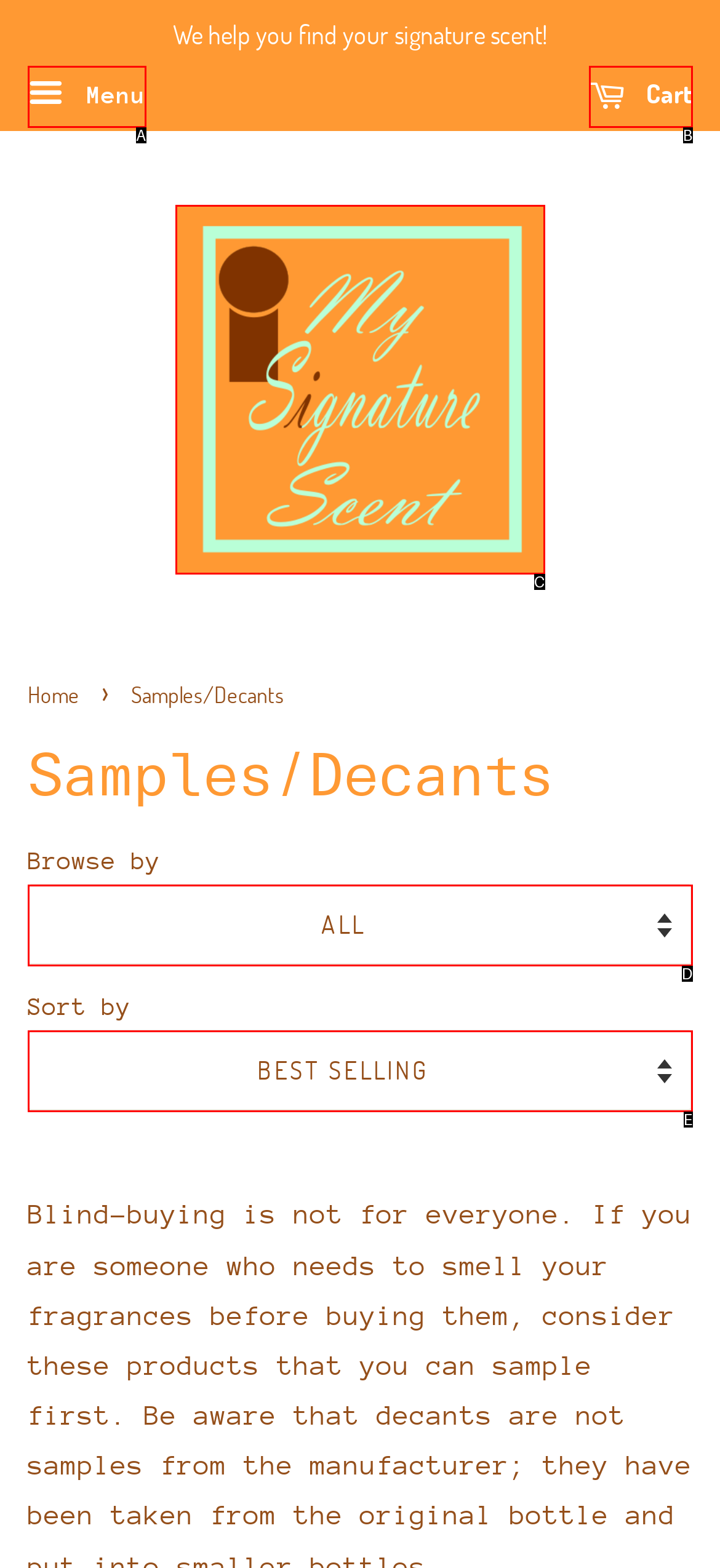Identify the letter that best matches this UI element description: Cart 0
Answer with the letter from the given options.

B